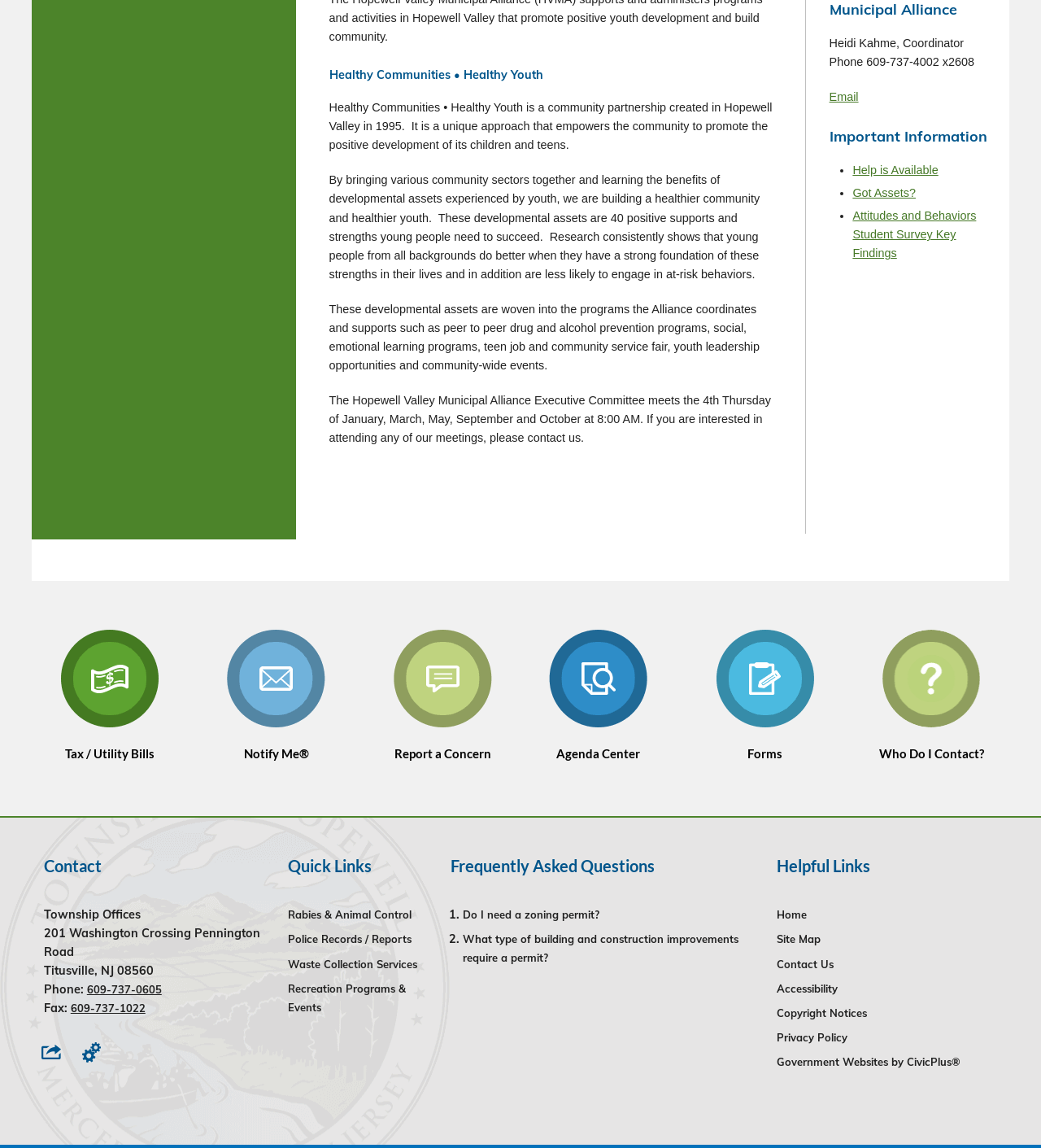Find the bounding box of the UI element described as follows: "Rabies & Animal Control".

[0.277, 0.791, 0.395, 0.802]